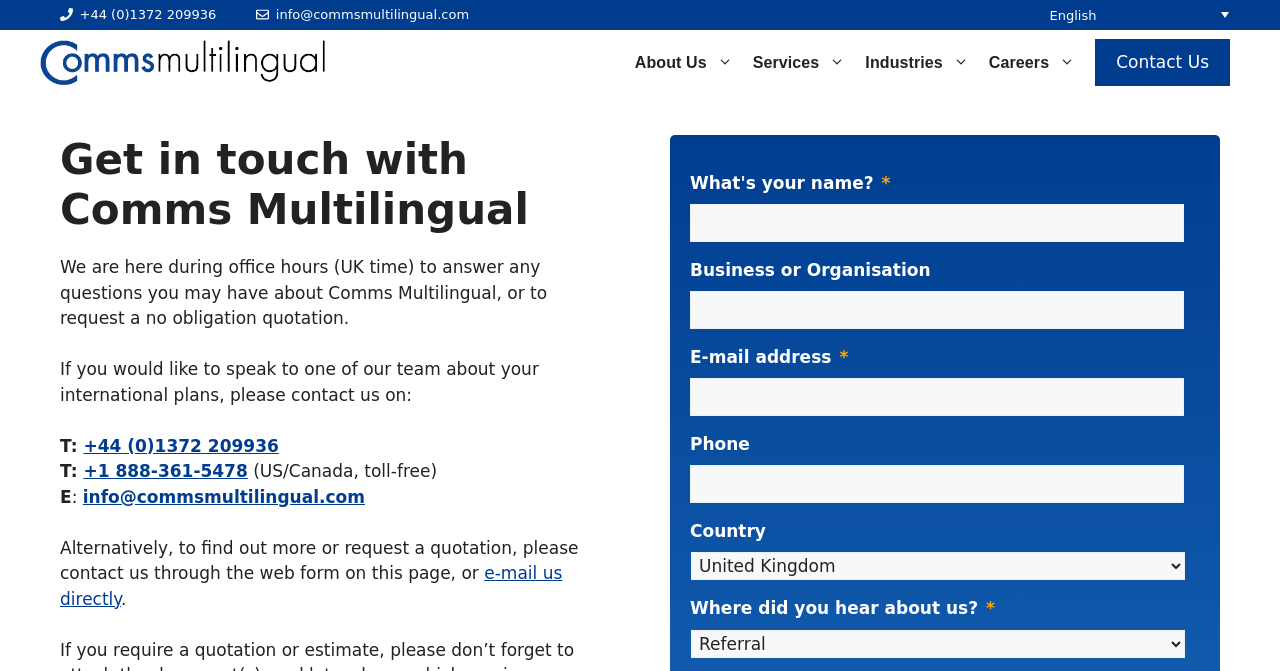What is the phone number to contact Comms Multilingual?
Use the information from the screenshot to give a comprehensive response to the question.

I found the phone number by looking at the contact information section on the webpage, where it is listed as 'T: +44 (0)1372 209936'.